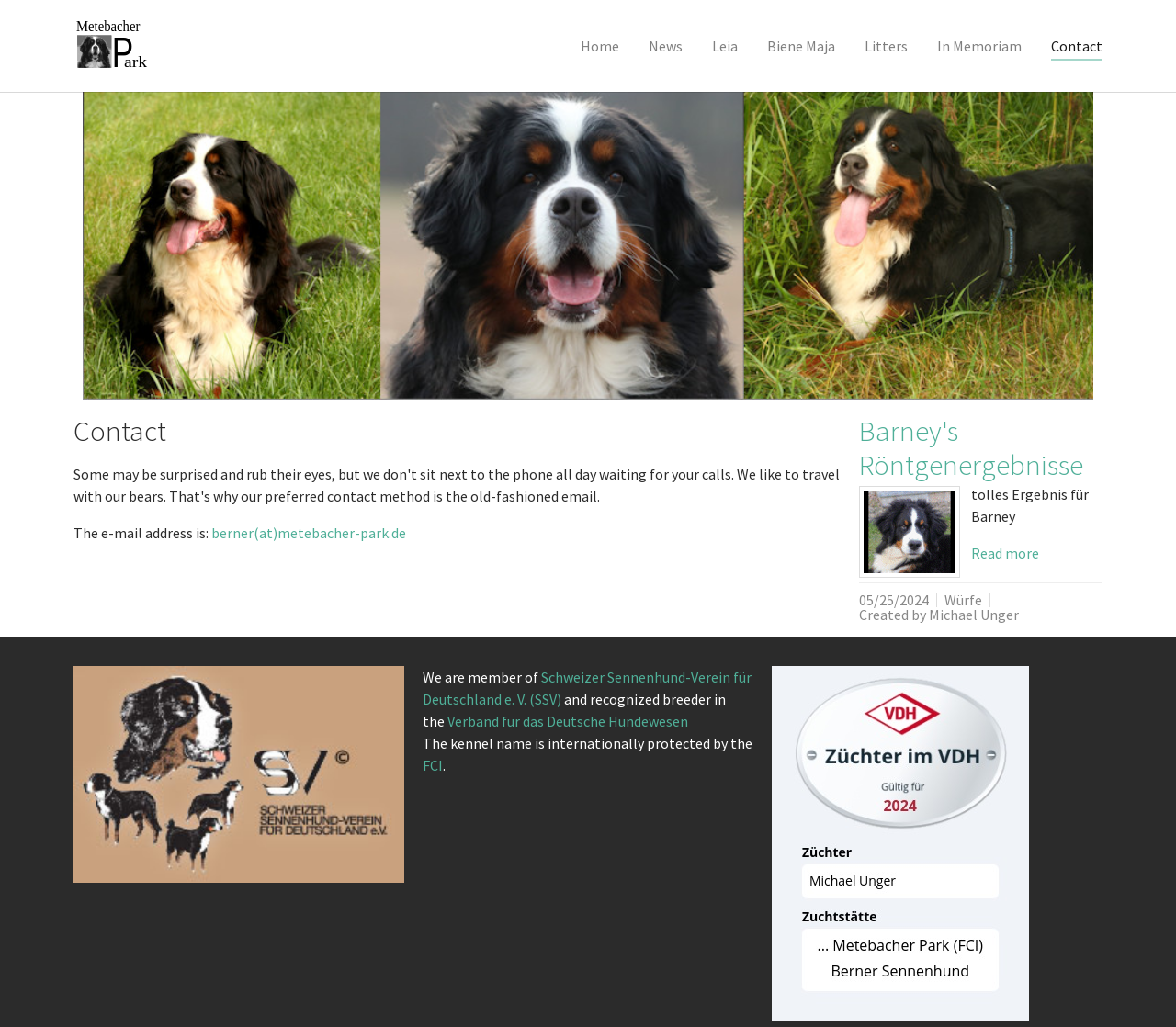Respond to the question below with a single word or phrase: What is the name of the kennel?

Metebacher Park